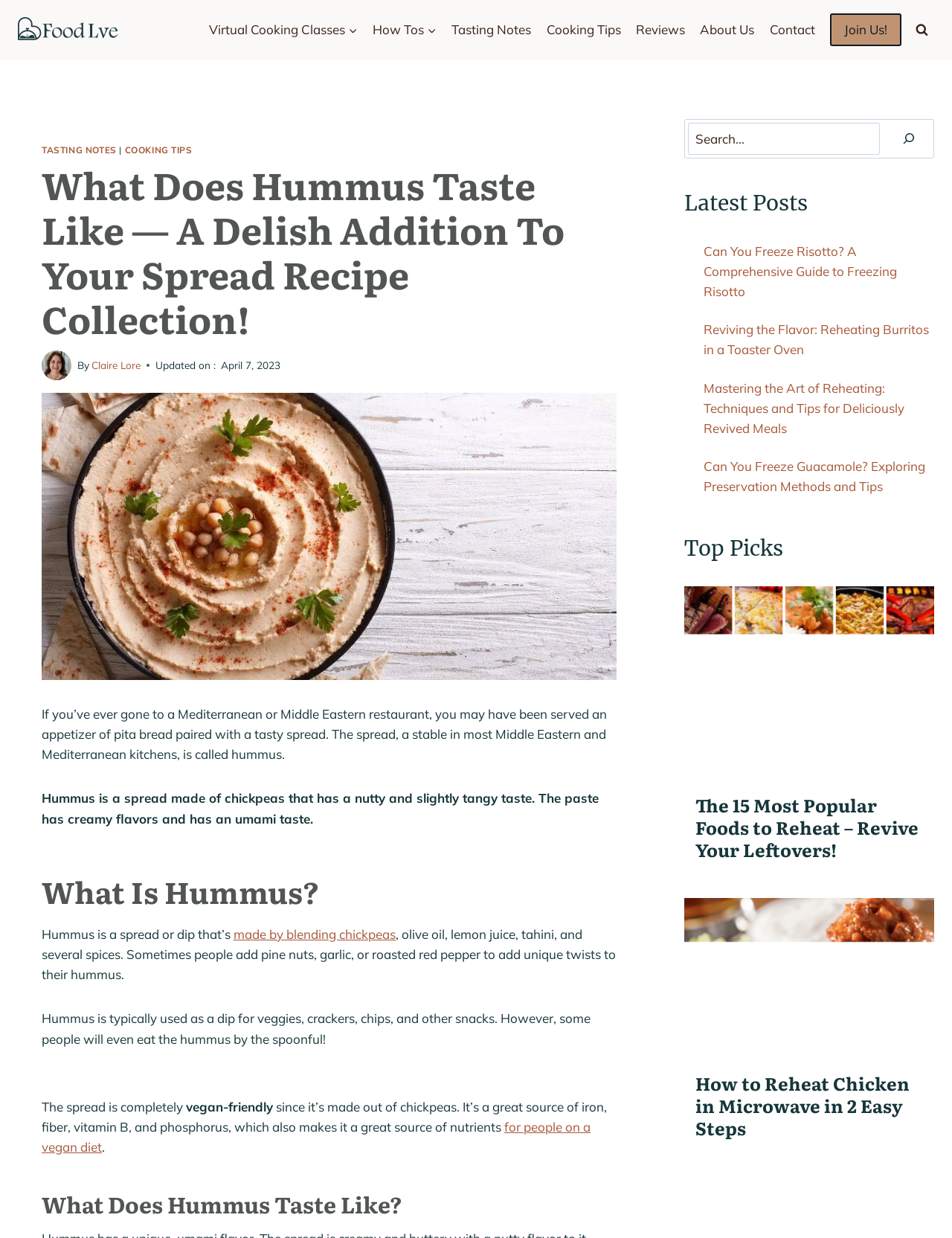What is hummus typically used for?
Please provide a detailed and thorough answer to the question.

According to the webpage, hummus is typically used as a dip for vegetables, crackers, chips, and other snacks. Some people even eat hummus by the spoonful!